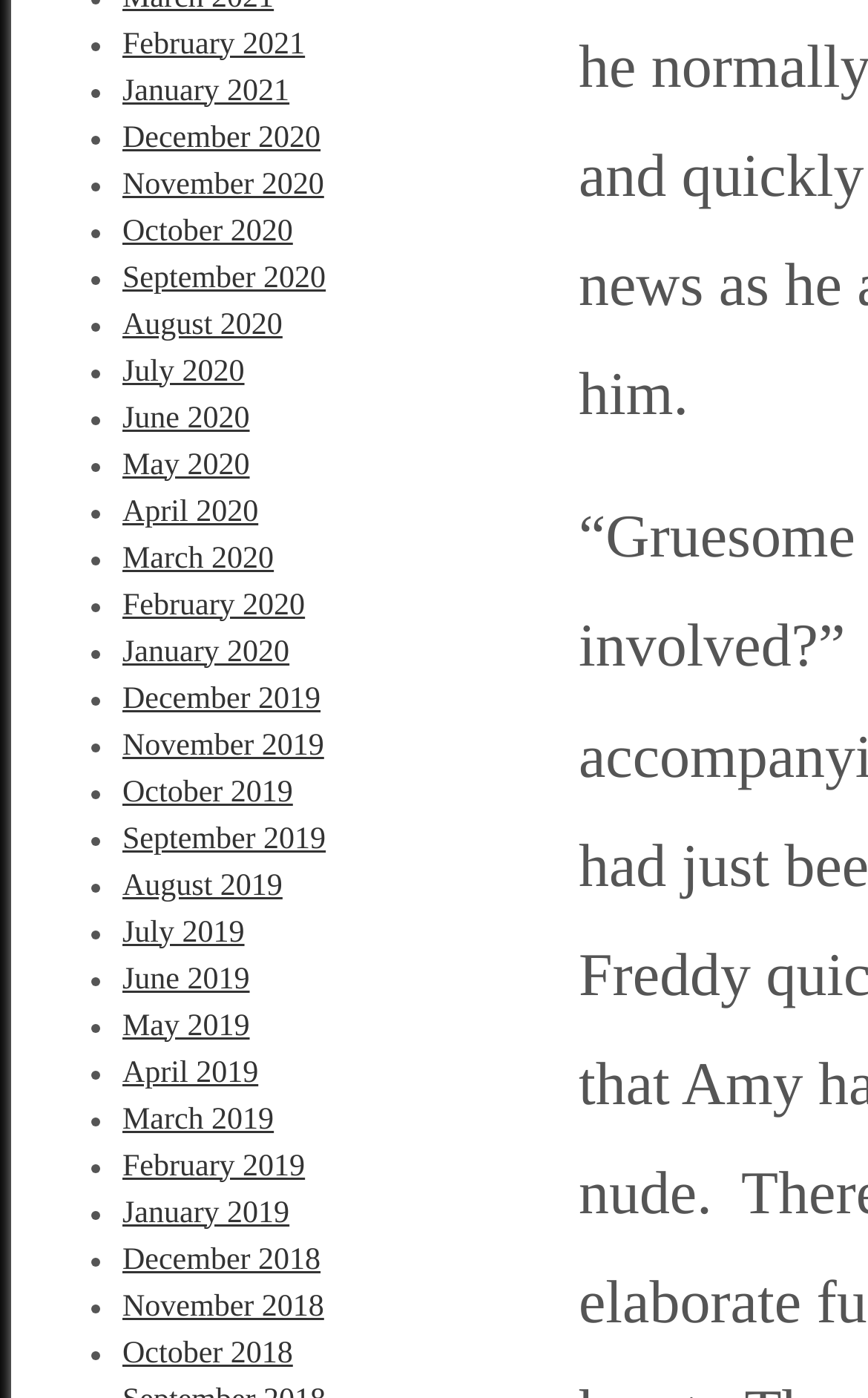Review the image closely and give a comprehensive answer to the question: What is the earliest month listed?

By examining the list of links on the webpage, I found that the earliest month listed is December 2018, which is located at the bottom of the list.